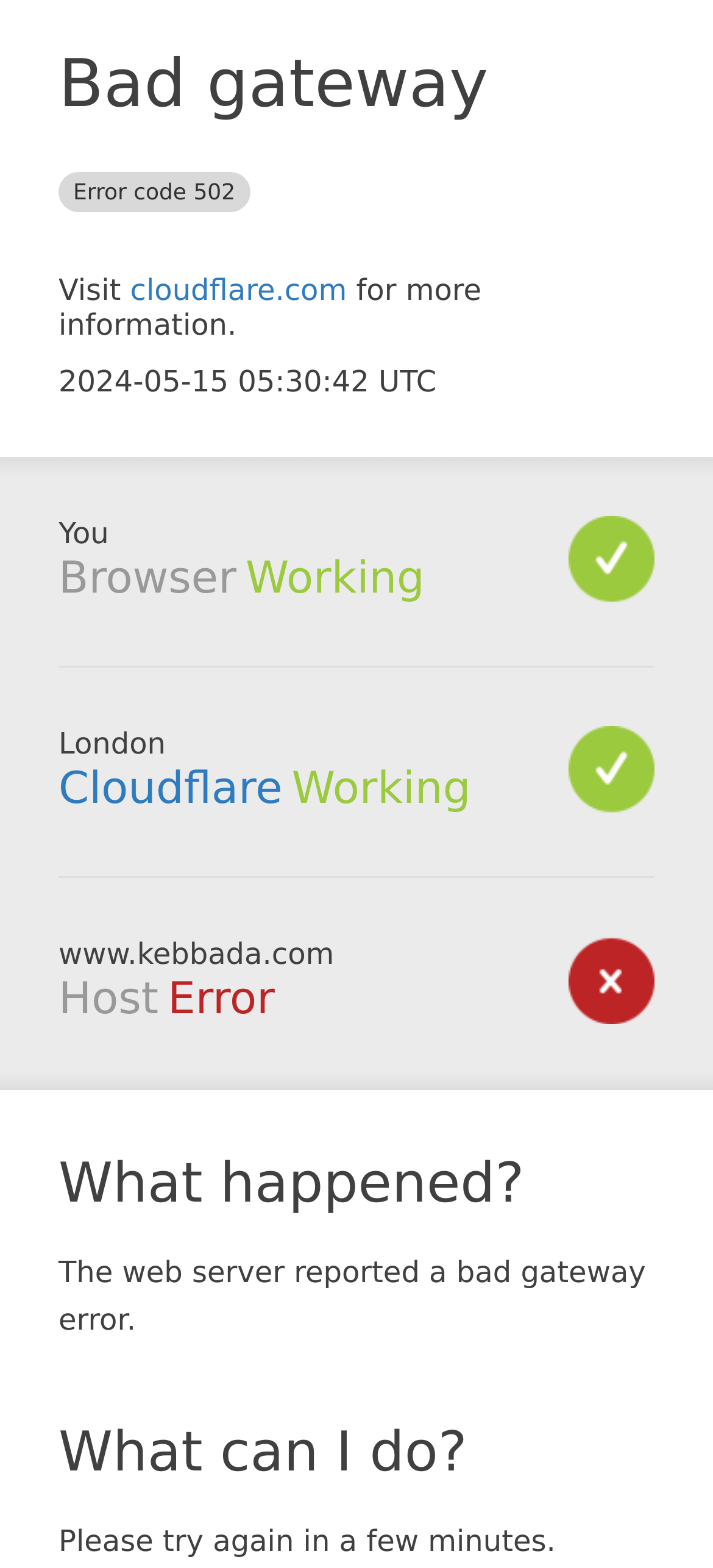What is the location of the browser?
Using the details shown in the screenshot, provide a comprehensive answer to the question.

The location of the browser is mentioned as 'London' under the 'Browser' section on the webpage.